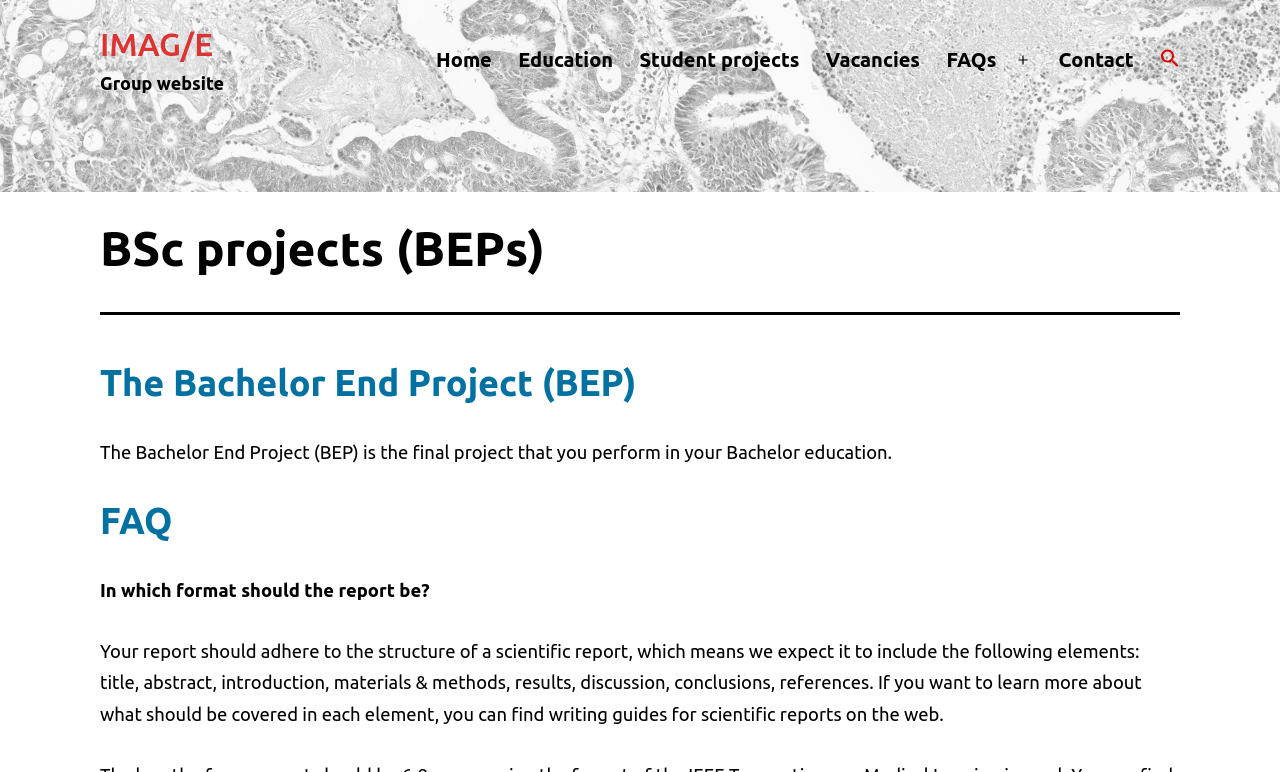What is the purpose of the 'Open menu' button?
Answer with a single word or short phrase according to what you see in the image.

To expand the menu